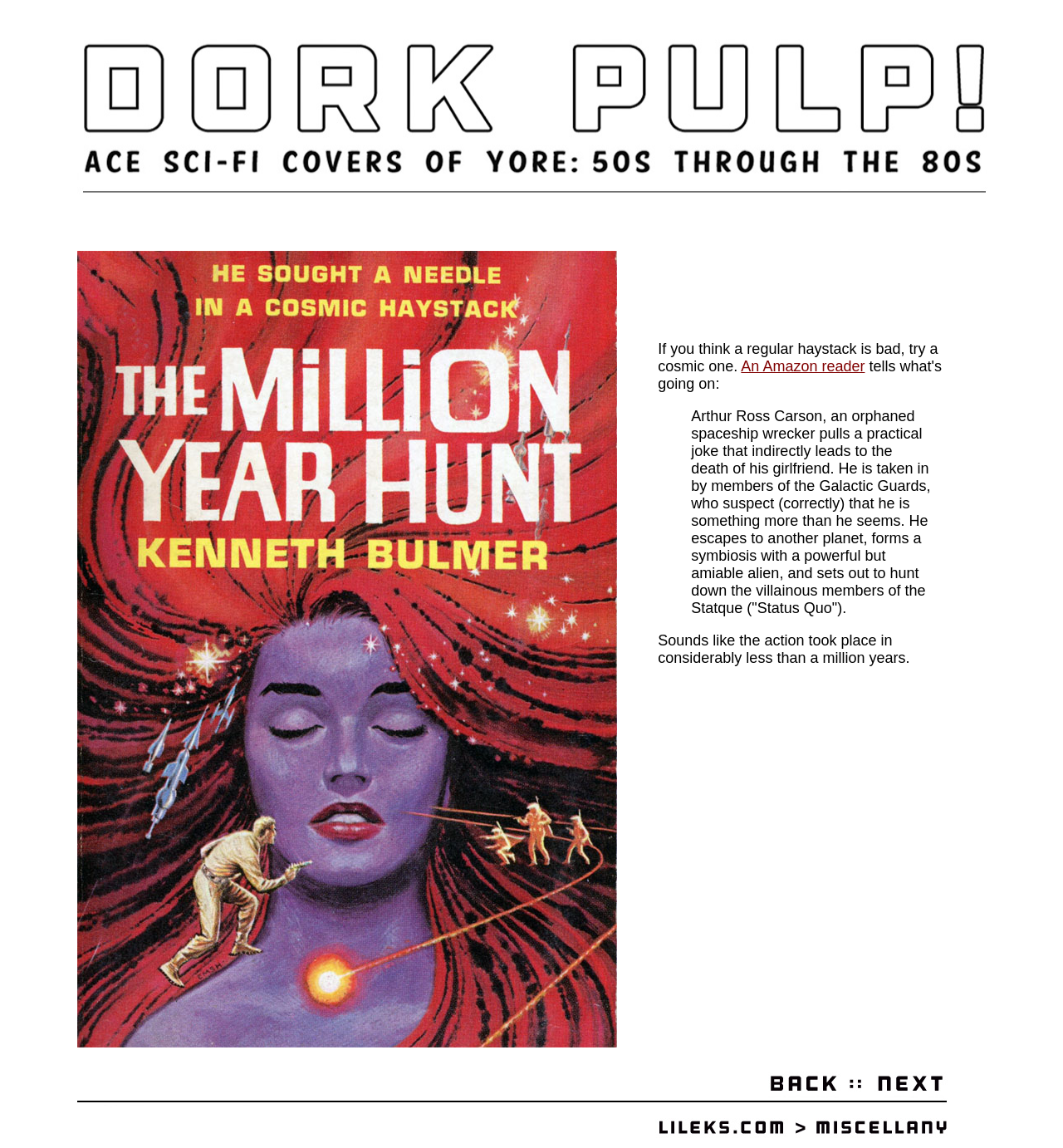How many rows are in the table?
Based on the image, give a concise answer in the form of a single word or short phrase.

4